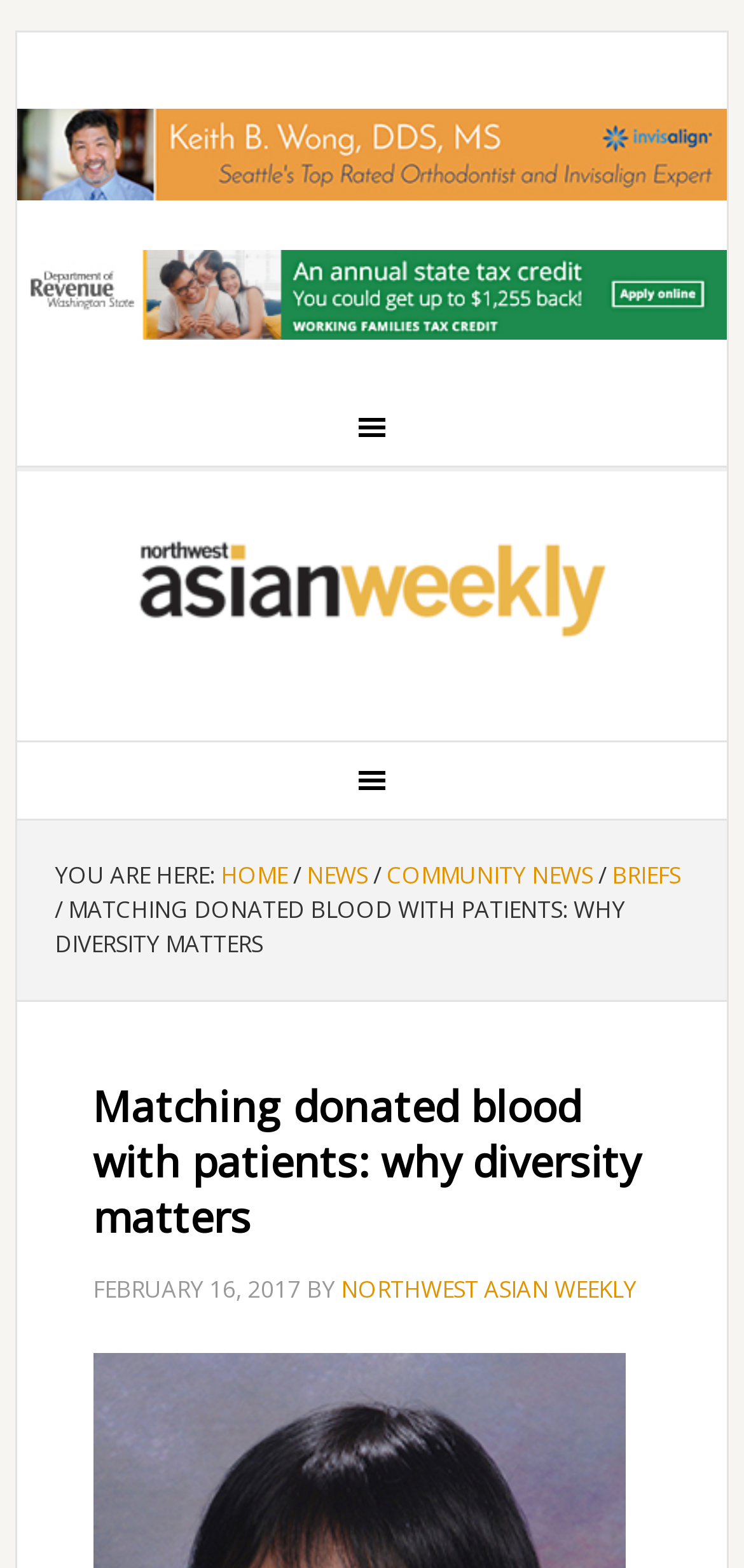What type of separator is used in the breadcrumb navigation?
Provide a concise answer using a single word or phrase based on the image.

Slash